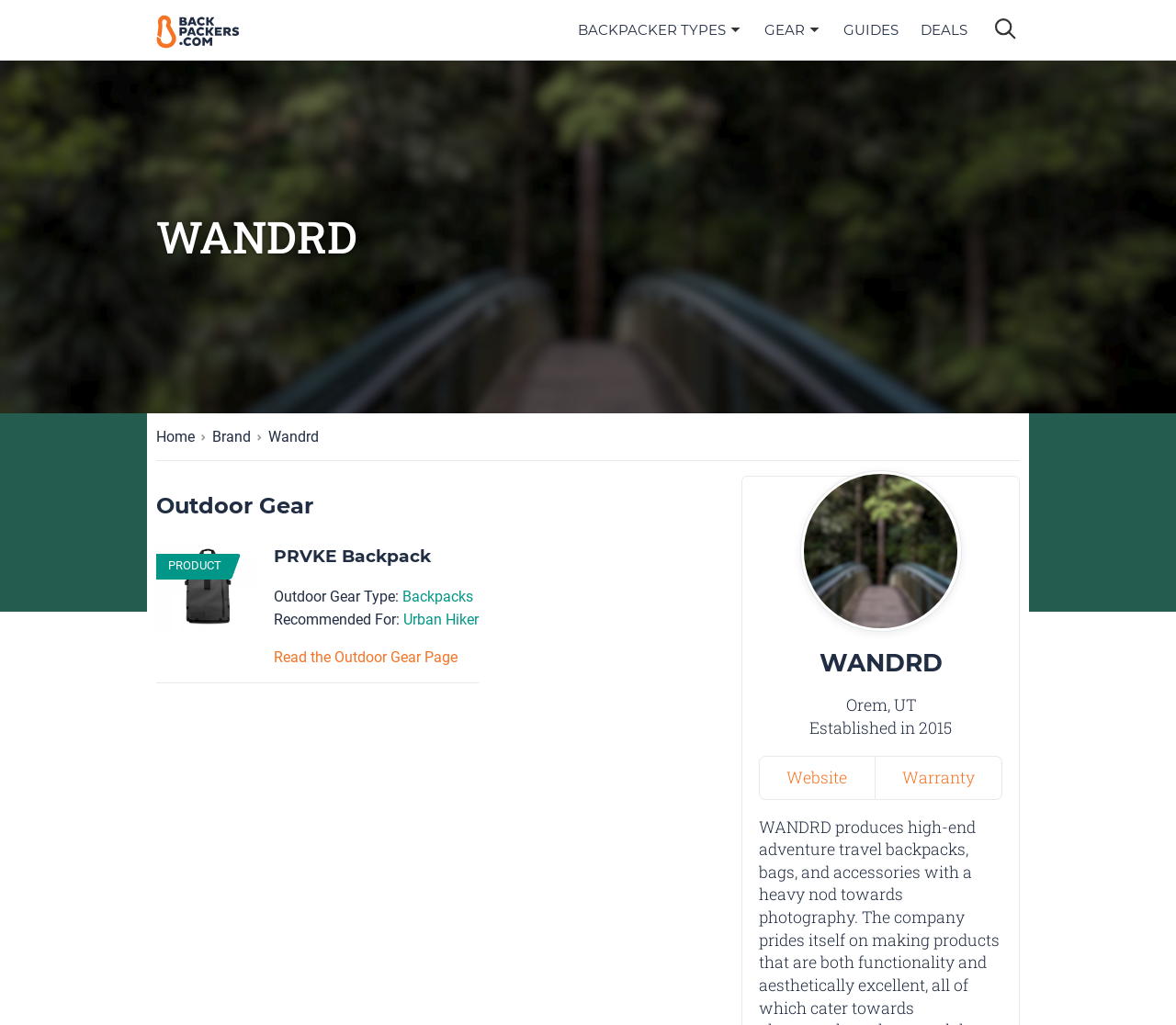Use a single word or phrase to answer the question:
Where is WANDRD located?

Orem, UT